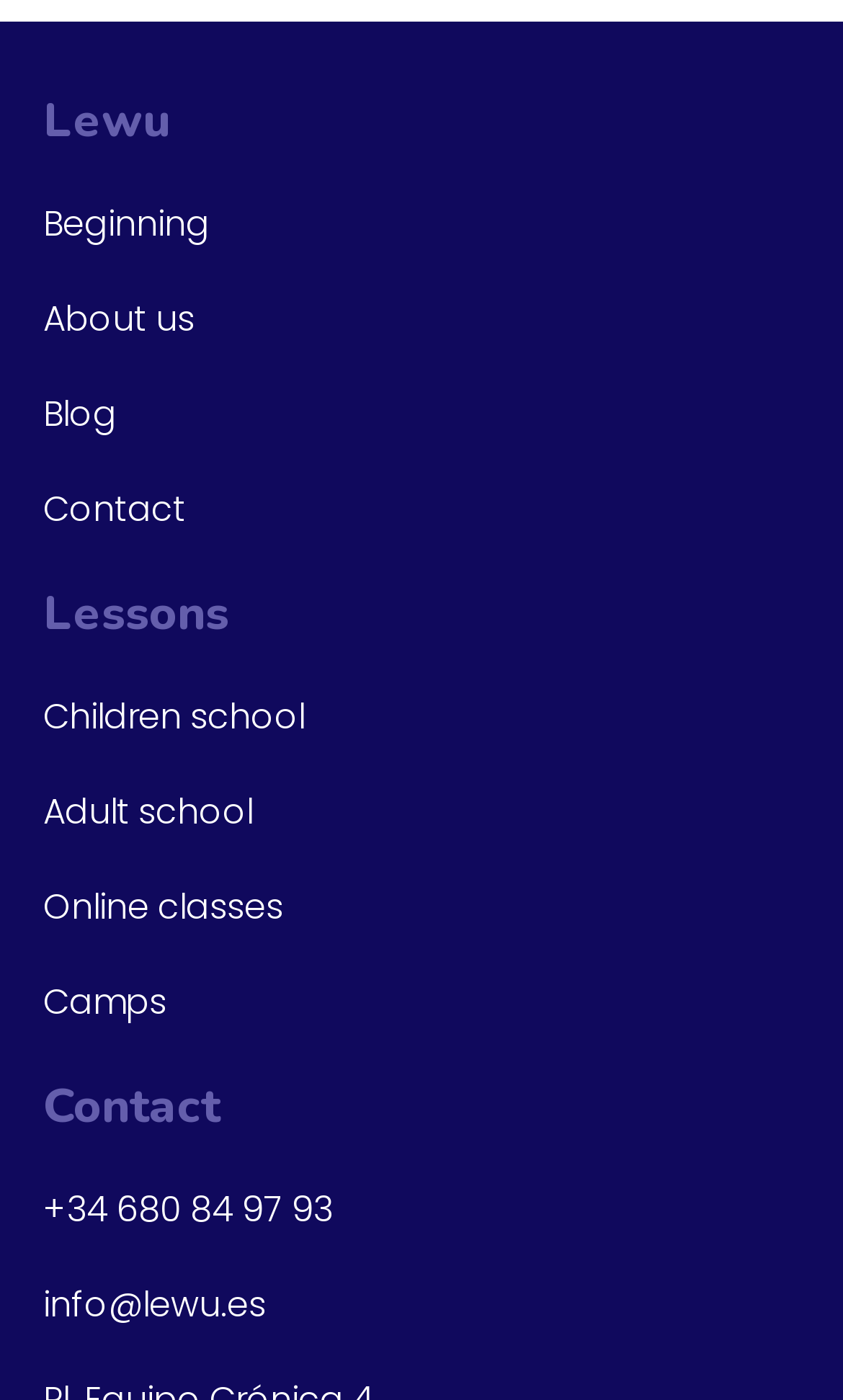What is the email address on the webpage?
Look at the image and respond with a one-word or short phrase answer.

info@lewu.es